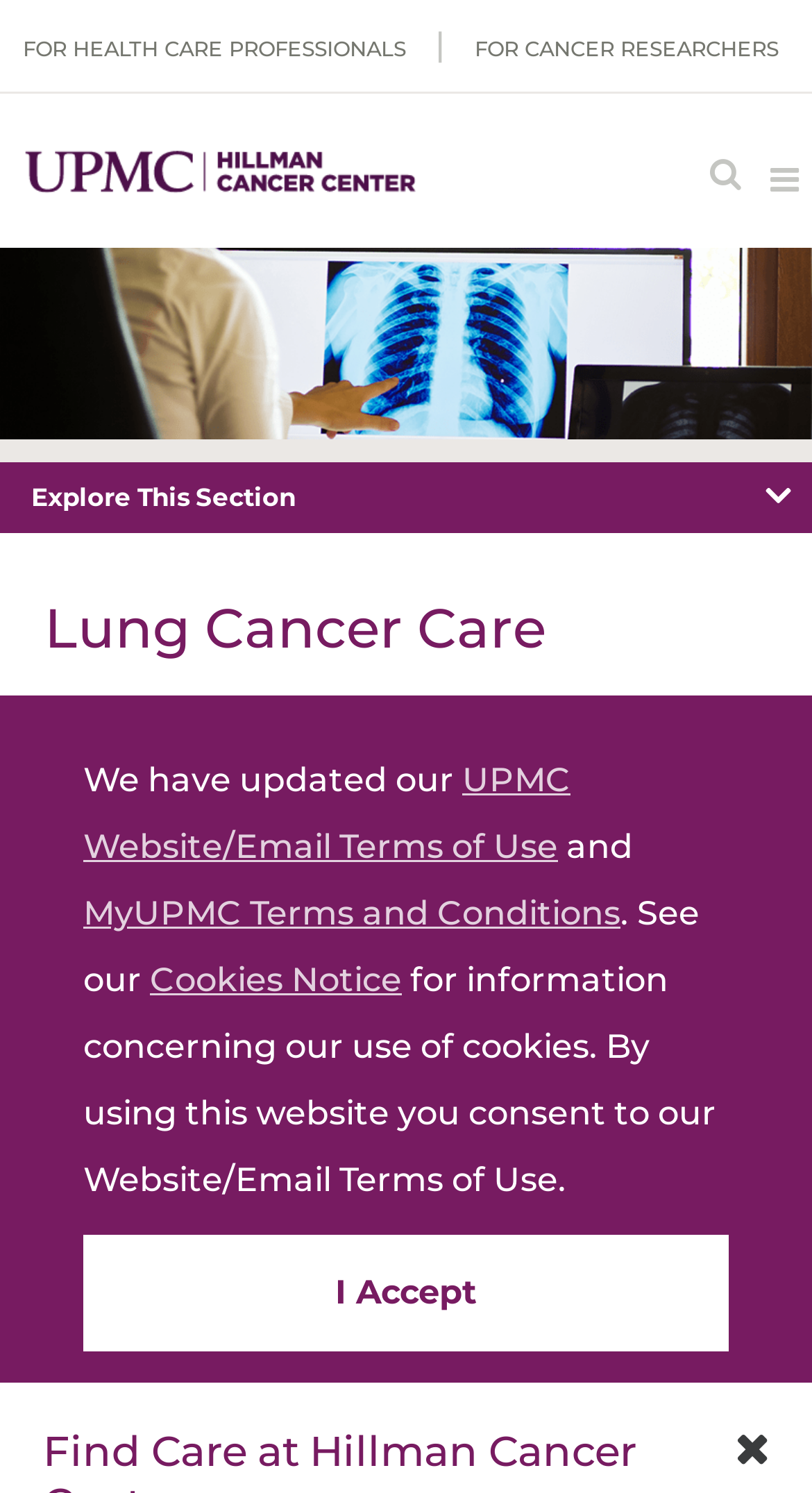Provide a one-word or one-phrase answer to the question:
What is the purpose of the image at the top of the webpage?

UPMC CancerCenter Logo